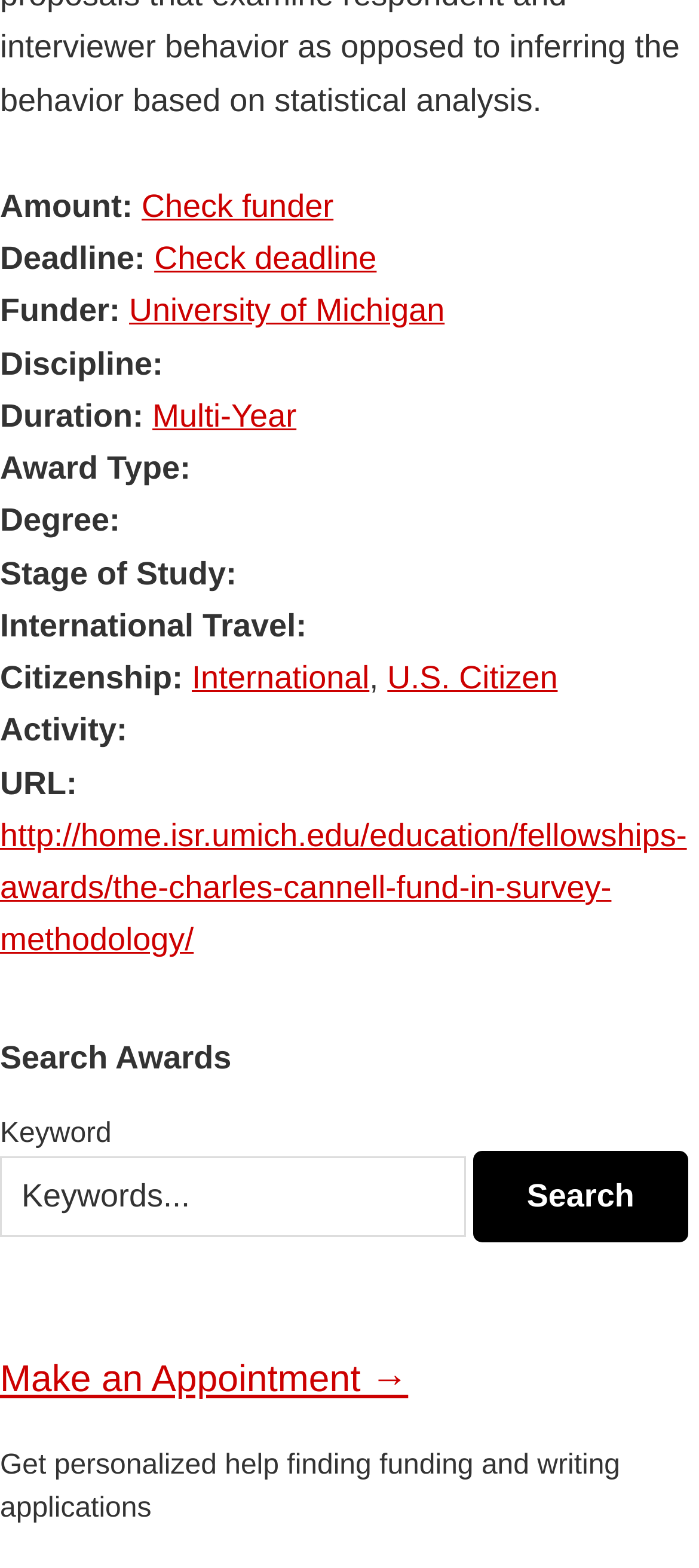Using the description: "Check funder", determine the UI element's bounding box coordinates. Ensure the coordinates are in the format of four float numbers between 0 and 1, i.e., [left, top, right, bottom].

[0.203, 0.12, 0.477, 0.143]